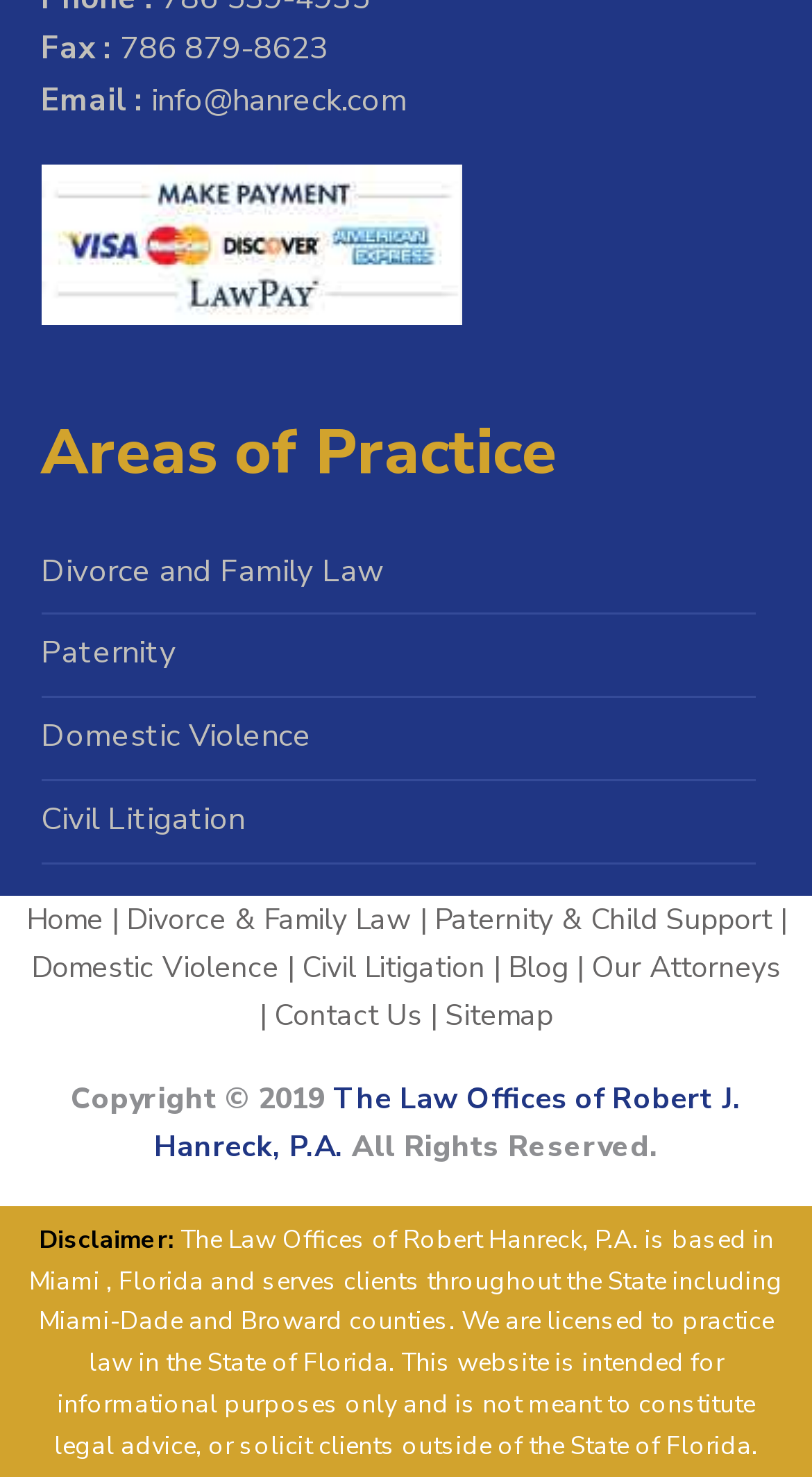From the screenshot, find the bounding box of the UI element matching this description: "Divorce and Family Law". Supply the bounding box coordinates in the form [left, top, right, bottom], each a float between 0 and 1.

[0.05, 0.372, 0.473, 0.4]